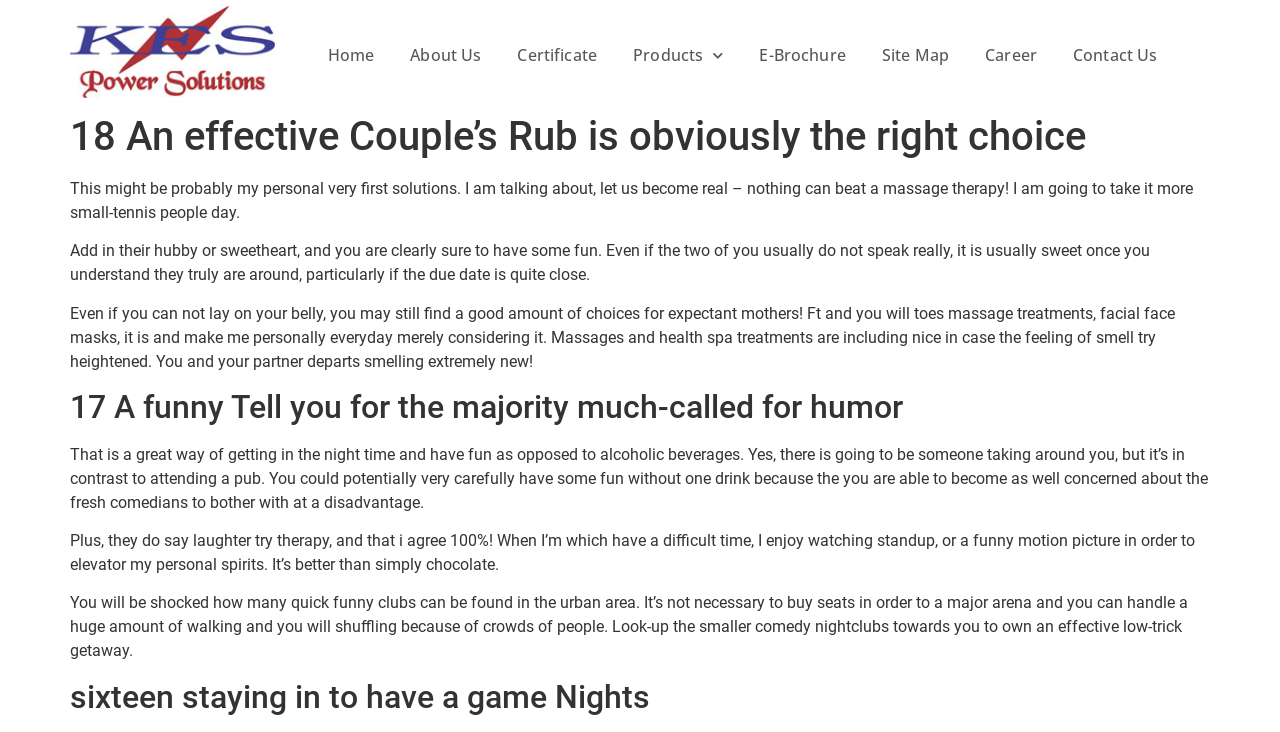Based on the provided description, "E-Brochure", find the bounding box of the corresponding UI element in the screenshot.

[0.579, 0.051, 0.675, 0.1]